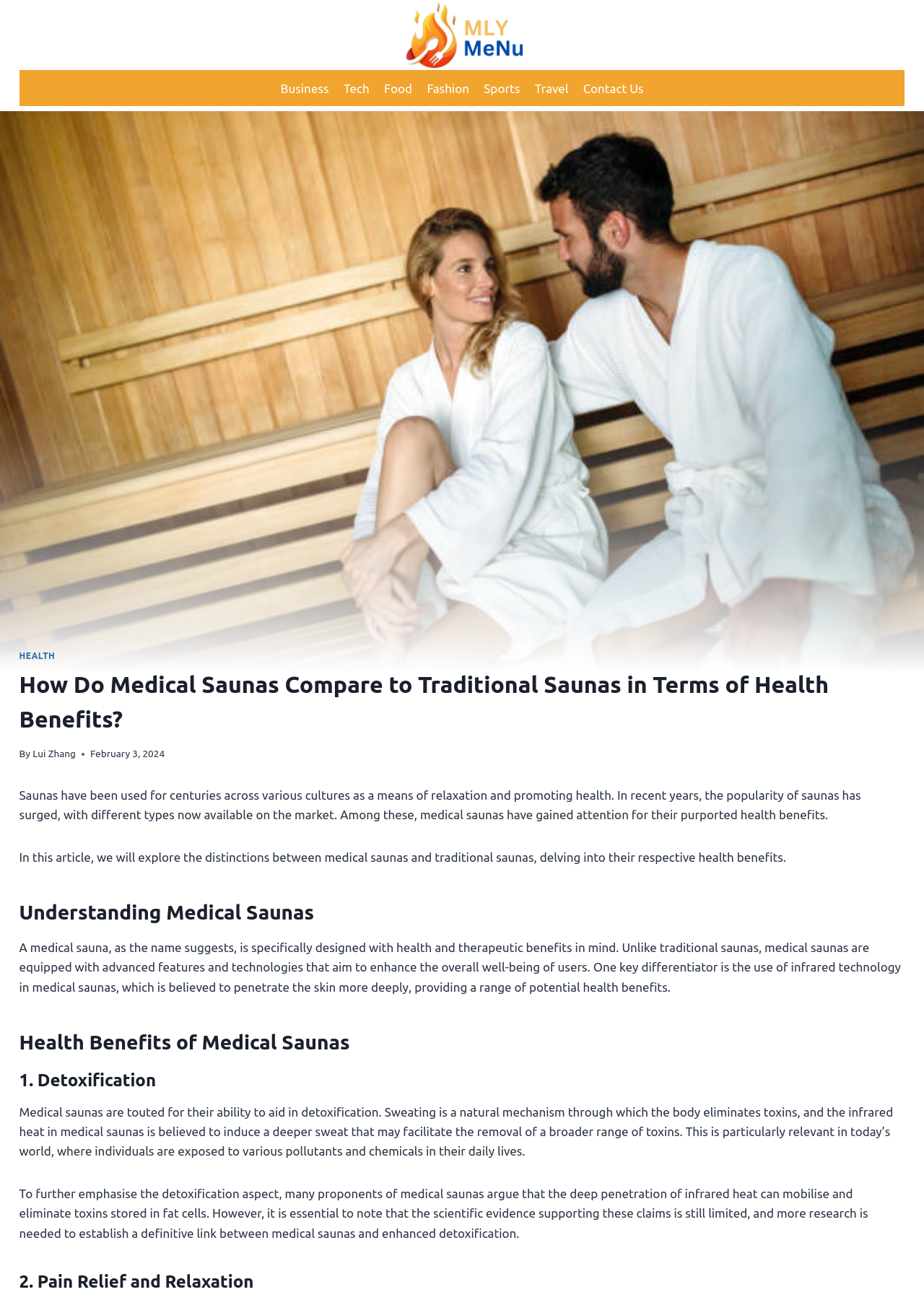Identify the bounding box coordinates of the element to click to follow this instruction: 'Read the article about Transformational Public Education Scholarships'. Ensure the coordinates are four float values between 0 and 1, provided as [left, top, right, bottom].

None